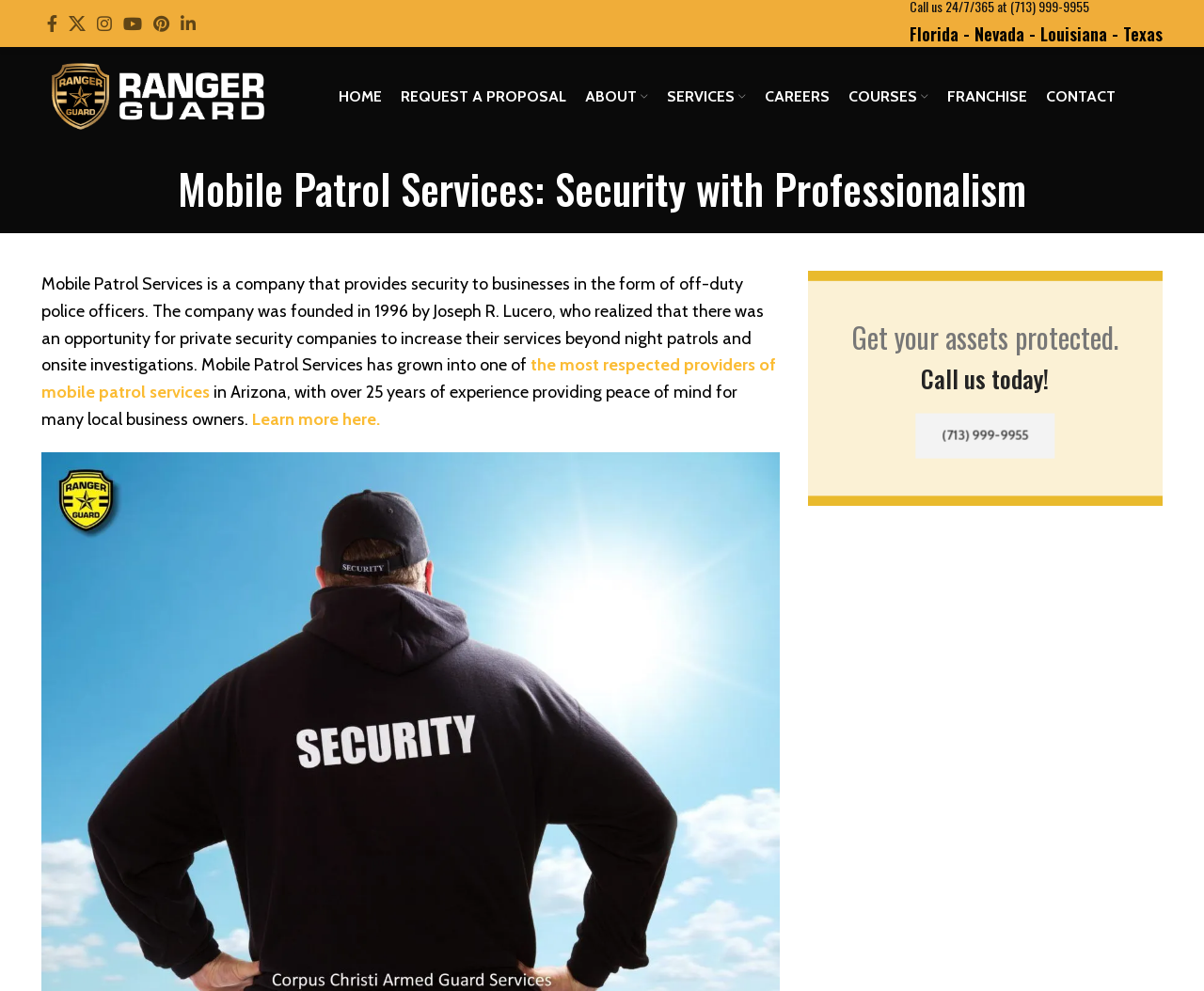Could you highlight the region that needs to be clicked to execute the instruction: "Call the phone number"?

[0.782, 0.431, 0.854, 0.448]